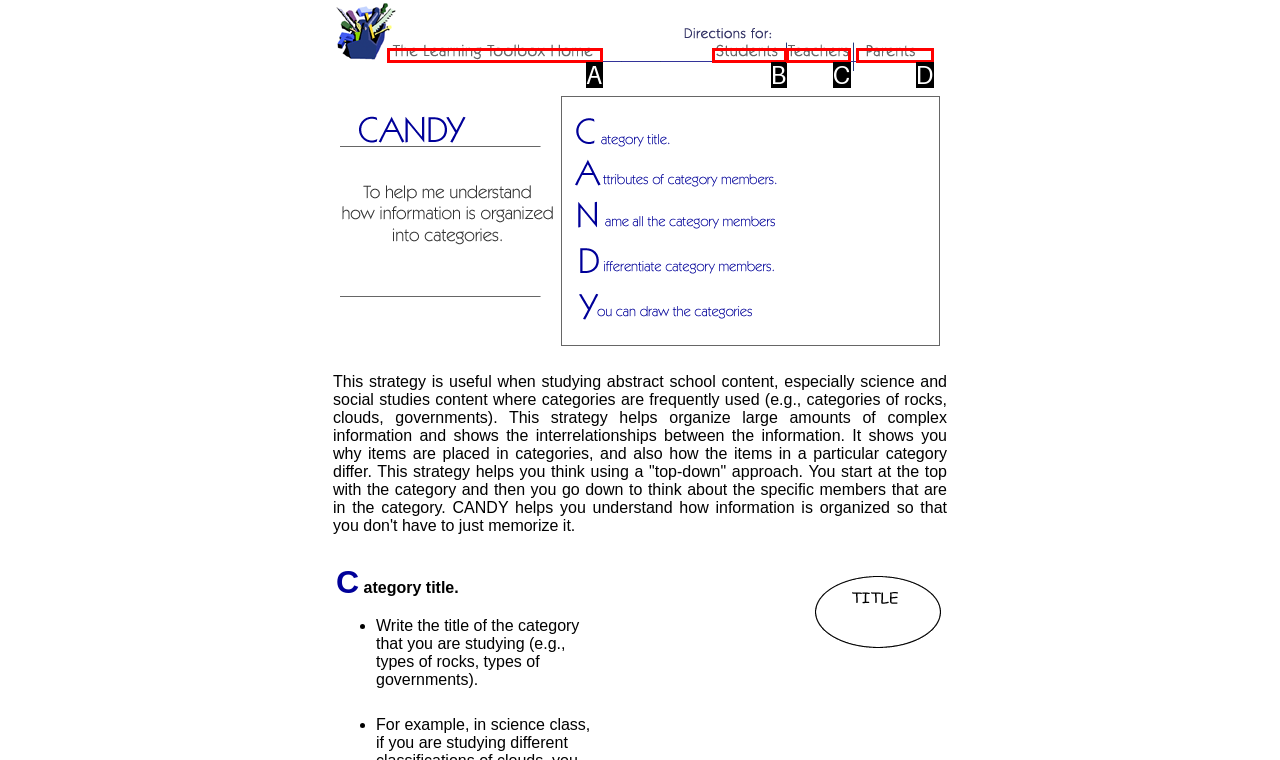Using the description: name="header_08", find the corresponding HTML element. Provide the letter of the matching option directly.

D